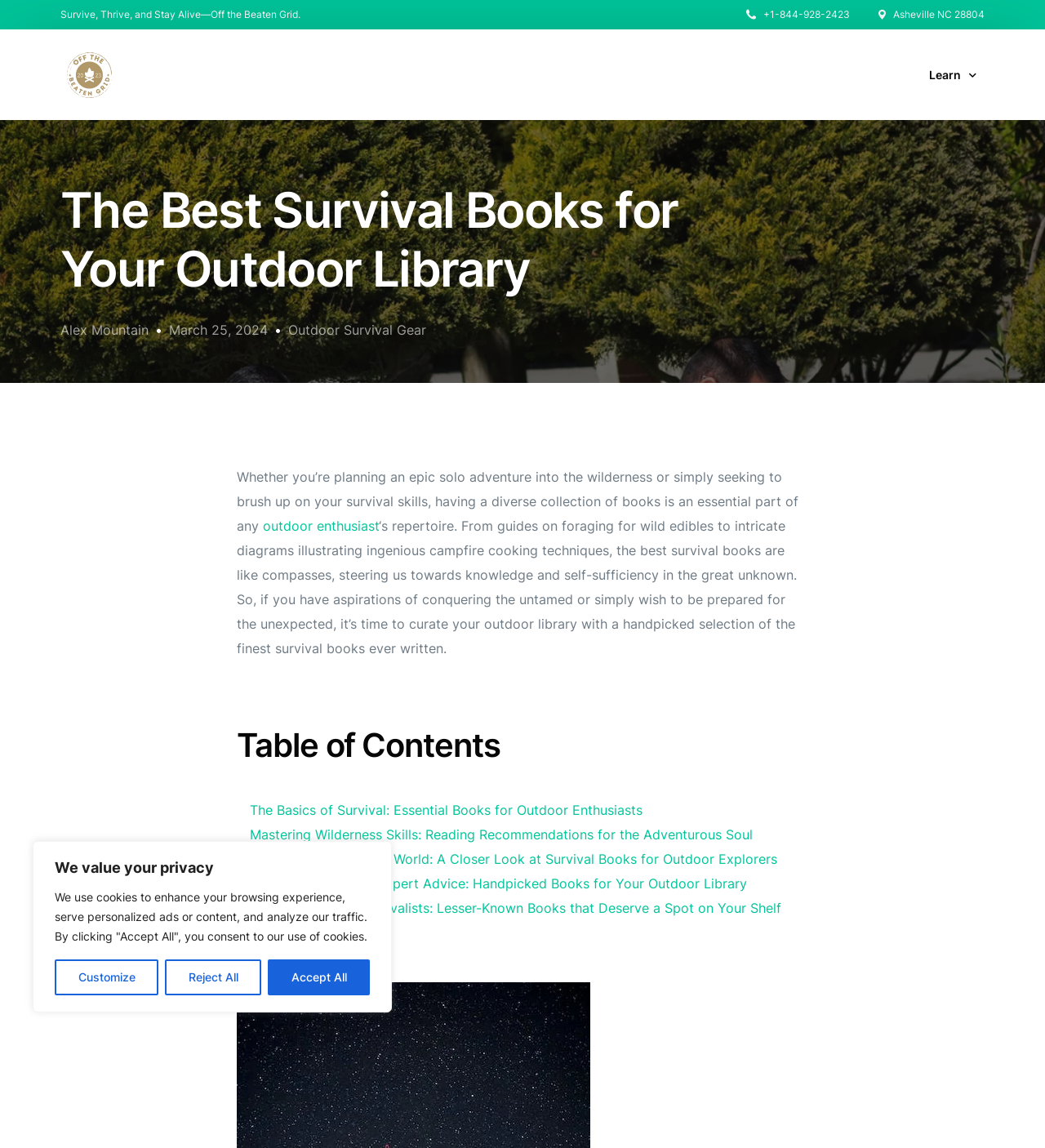Please respond to the question with a concise word or phrase:
What is the date of the article?

March 25, 2024